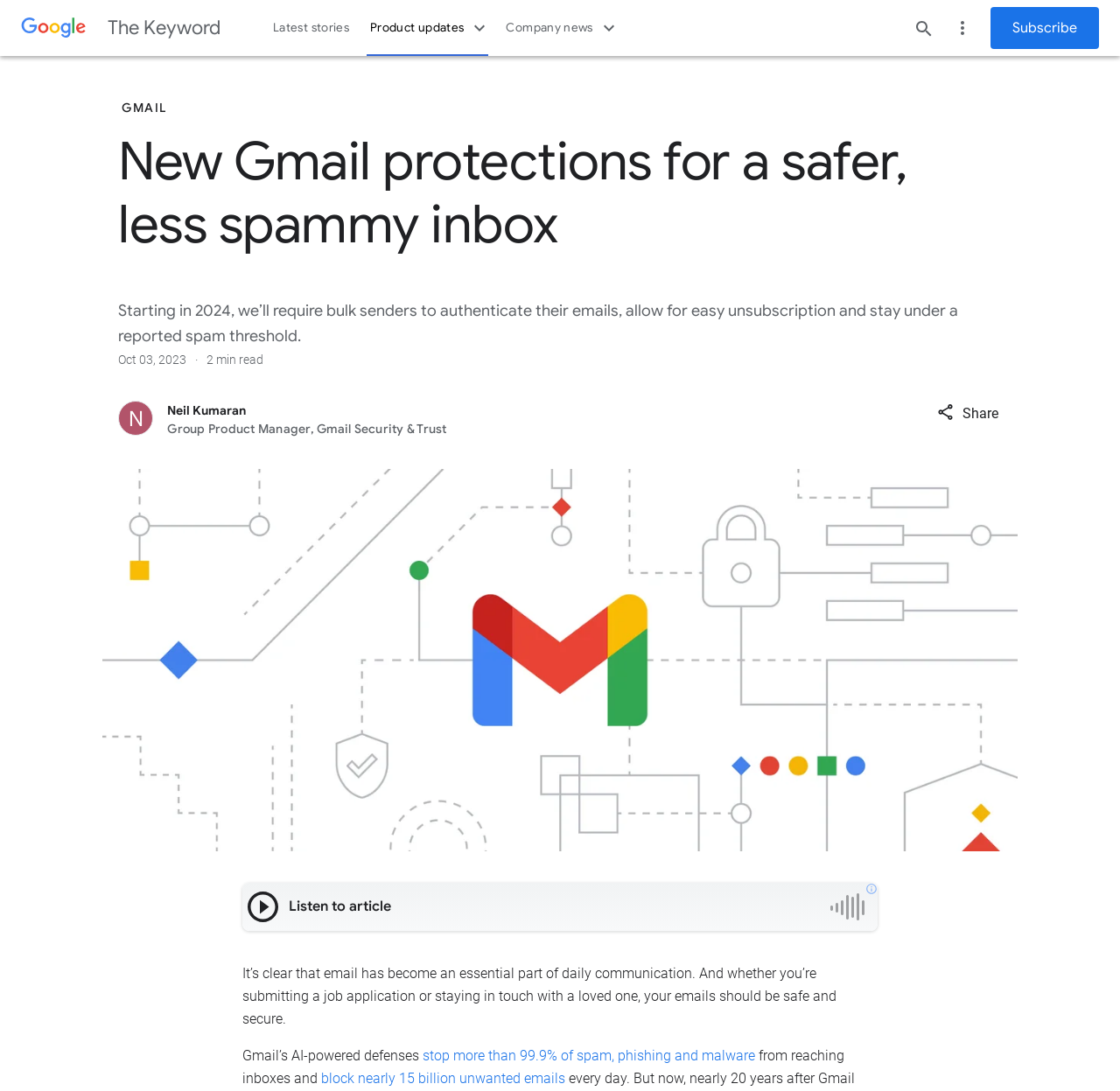What is the topic of the article?
Please provide a full and detailed response to the question.

The topic of the article can be inferred by looking at the title of the article, which says 'New Gmail protections for a safer, less spammy inbox', and the content of the article, which discusses new requirements for bulk senders to fight spam.